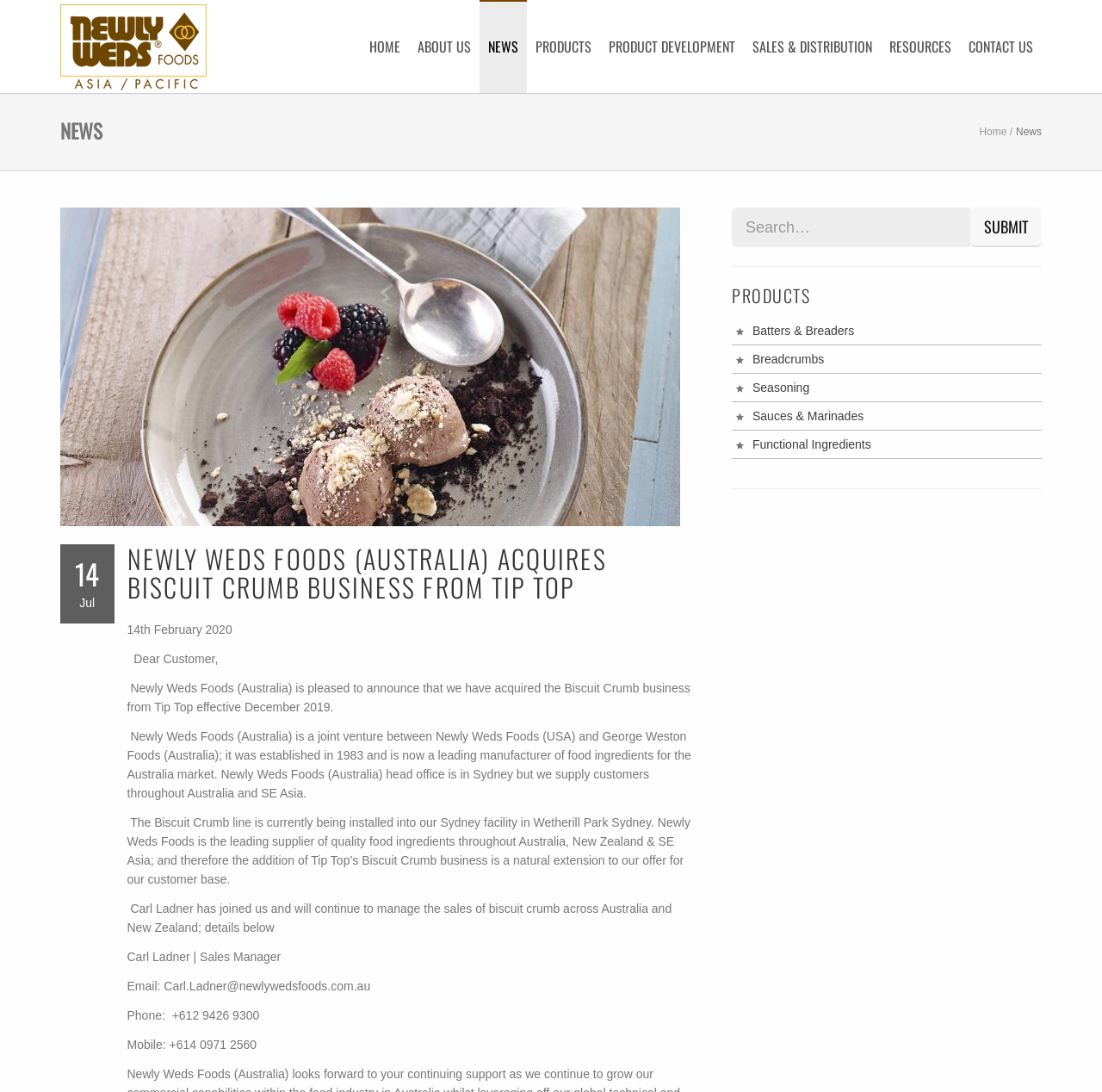What is the contact email of Carl Ladner?
Based on the image, give a one-word or short phrase answer.

Carl.Ladner@newlywedsfoods.com.au